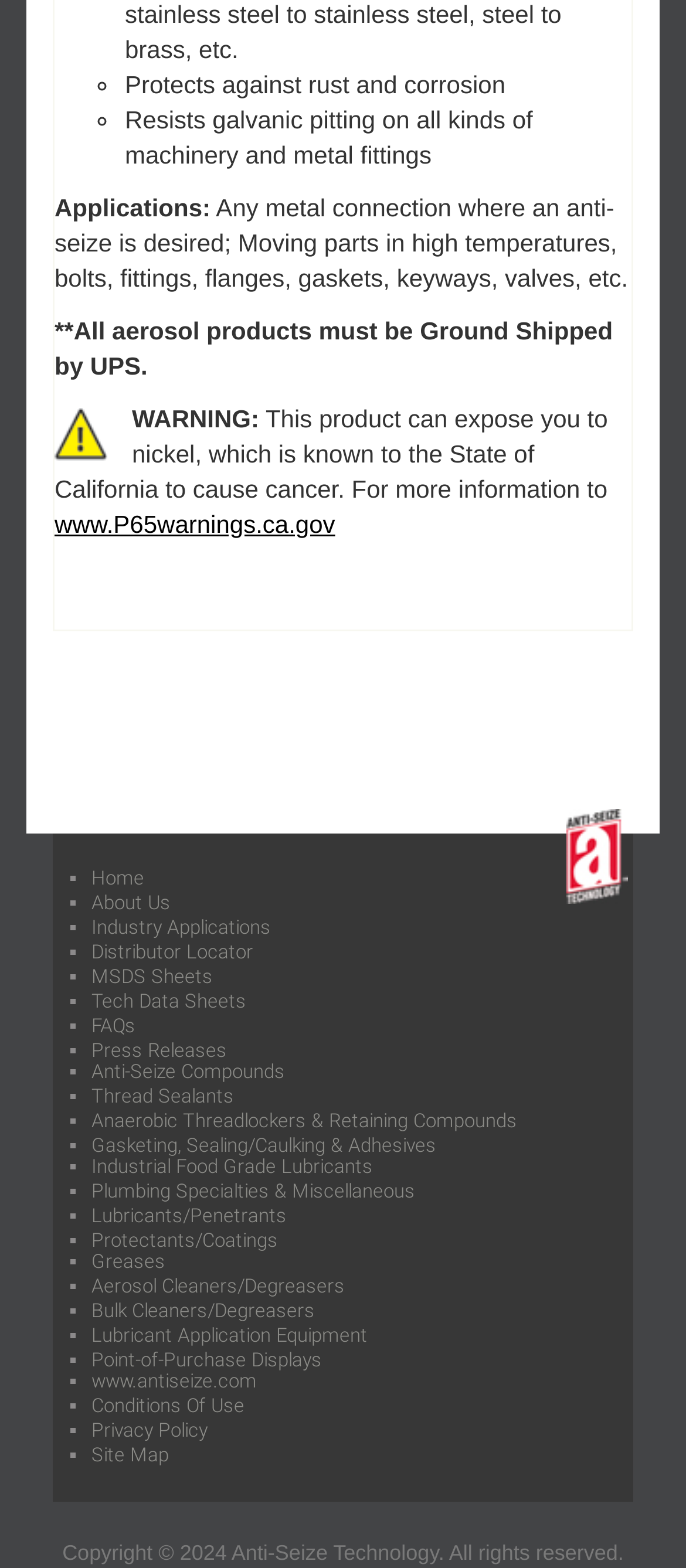Consider the image and give a detailed and elaborate answer to the question: 
What is the category of the product described?

The link 'Anti-Seize Compounds' is present in the navigation menu, suggesting that the product described belongs to this category.